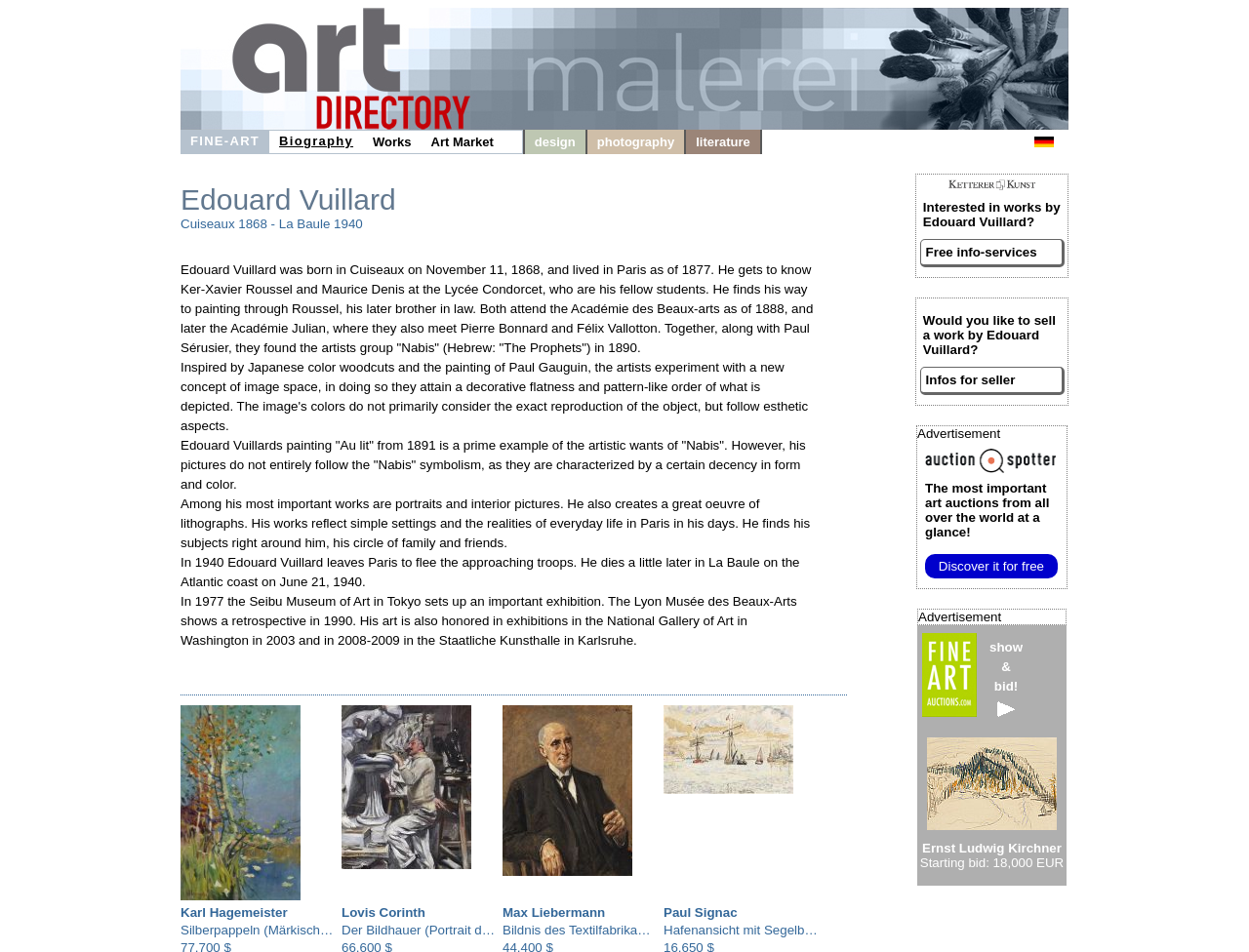From the webpage screenshot, identify the region described by Discover it for free. Provide the bounding box coordinates as (top-left x, top-left y, bottom-right x, bottom-right y), with each value being a floating point number between 0 and 1.

[0.741, 0.582, 0.847, 0.607]